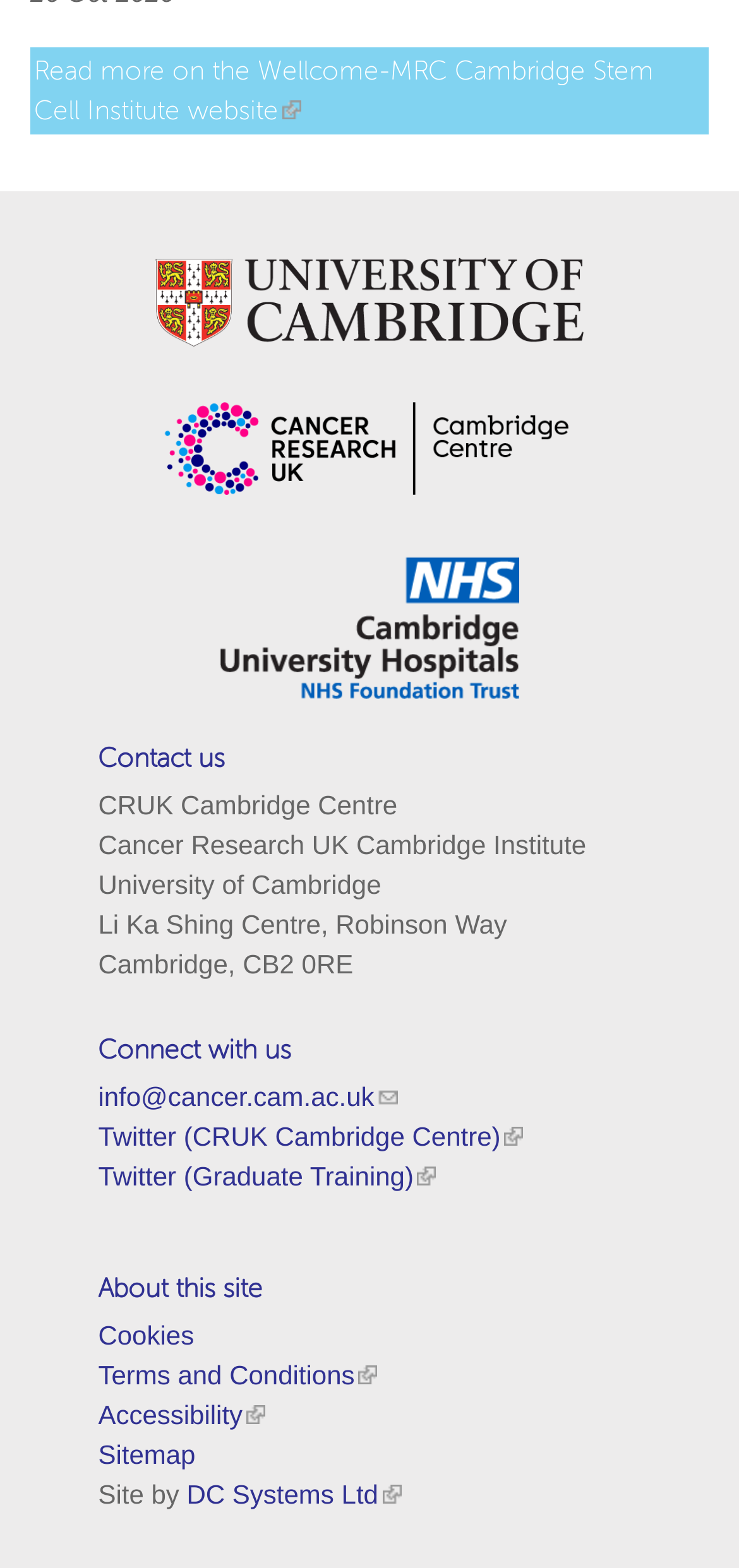What is the address of the institute?
Please provide a single word or phrase as your answer based on the screenshot.

Li Ka Shing Centre, Robinson Way, Cambridge, CB2 0RE